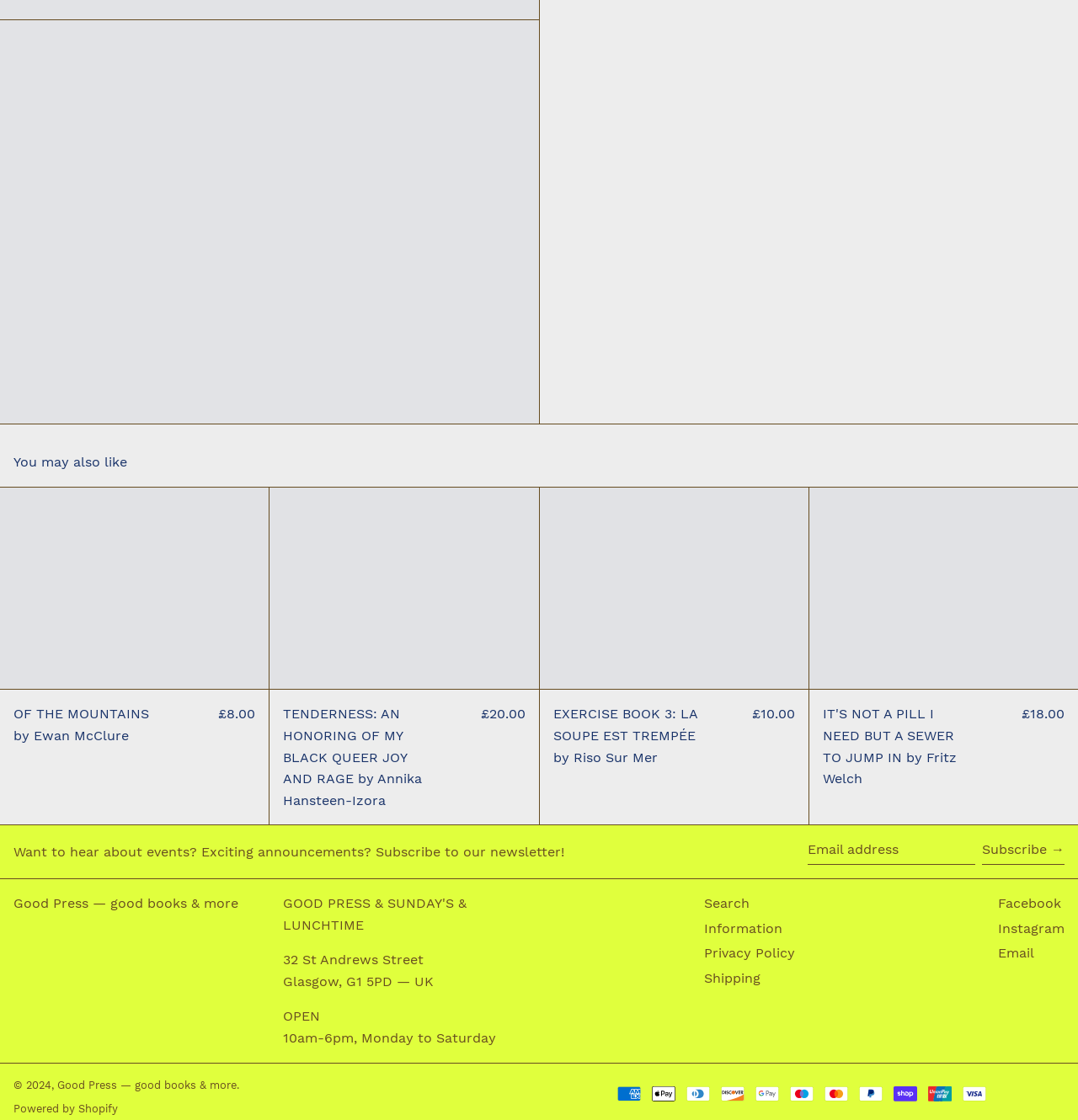Can you find the bounding box coordinates for the element that needs to be clicked to execute this instruction: "View information"? The coordinates should be given as four float numbers between 0 and 1, i.e., [left, top, right, bottom].

[0.653, 0.821, 0.726, 0.836]